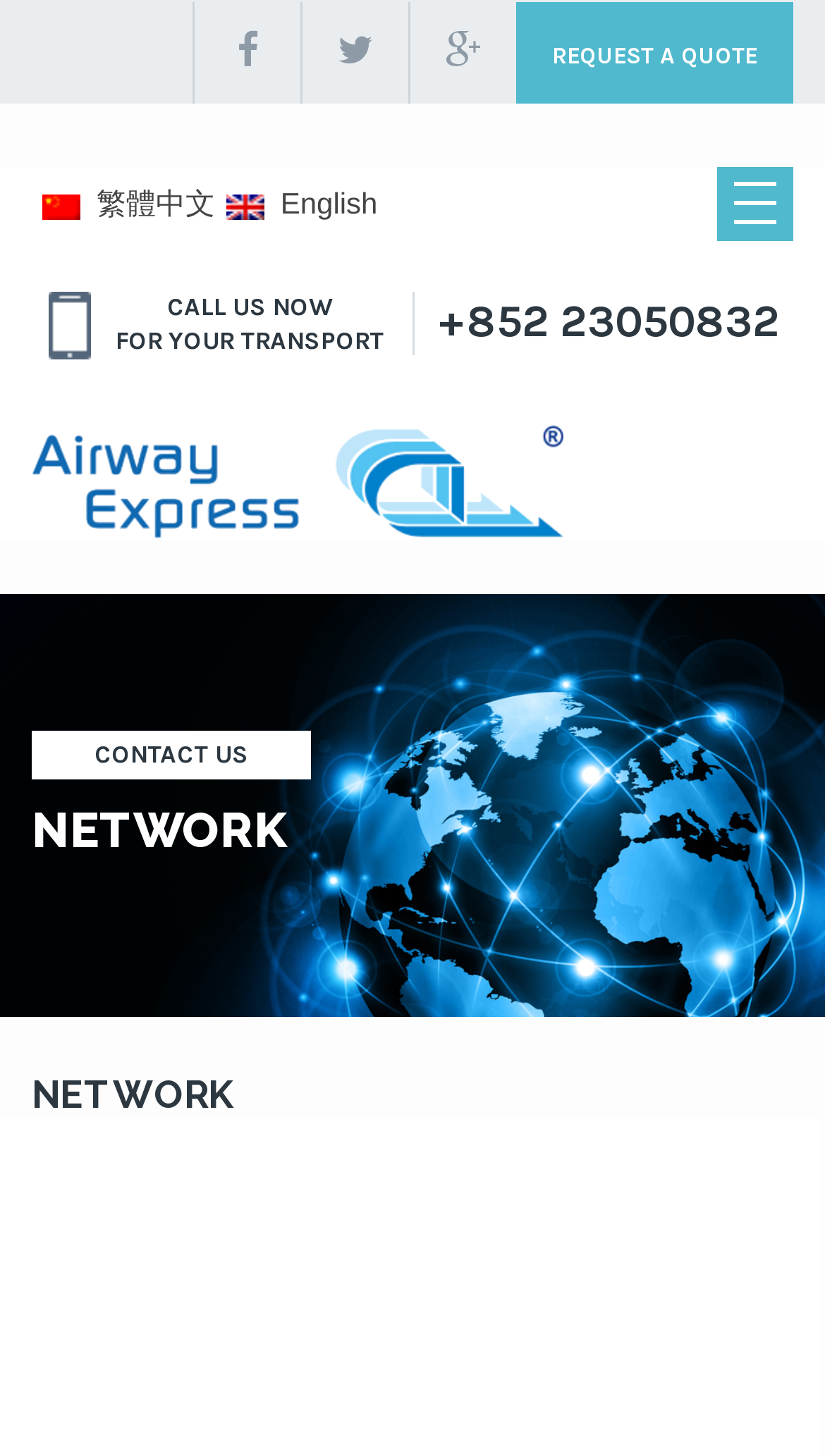Deliver a detailed narrative of the webpage's visual and textual elements.

The webpage is titled "NETWORK | Airway Express" and appears to be a transportation-related website. At the top, there are several links and icons aligned horizontally. From left to right, there are three icons, followed by a "REQUEST A QUOTE" link, and then another three icons. Below these icons, there are two language selection links, "zh-hant 繁體中文" and "en English", each accompanied by a small flag icon.

In the middle section, there is a prominent "CALL US NOW" text, followed by a "FOR YOUR TRANSPORT" text. To the right of these texts, there is a phone number link "+852 23050832". Below this section, there is a large "Airway Express" link, which is also accompanied by an image of the same name.

On the left side, there is a "CONTACT US" link, and below it, there are two headings labeled "NETWORK". The first "NETWORK" heading is larger and spans the entire width of the page, while the second one is smaller and contains a "NETWORK" link.